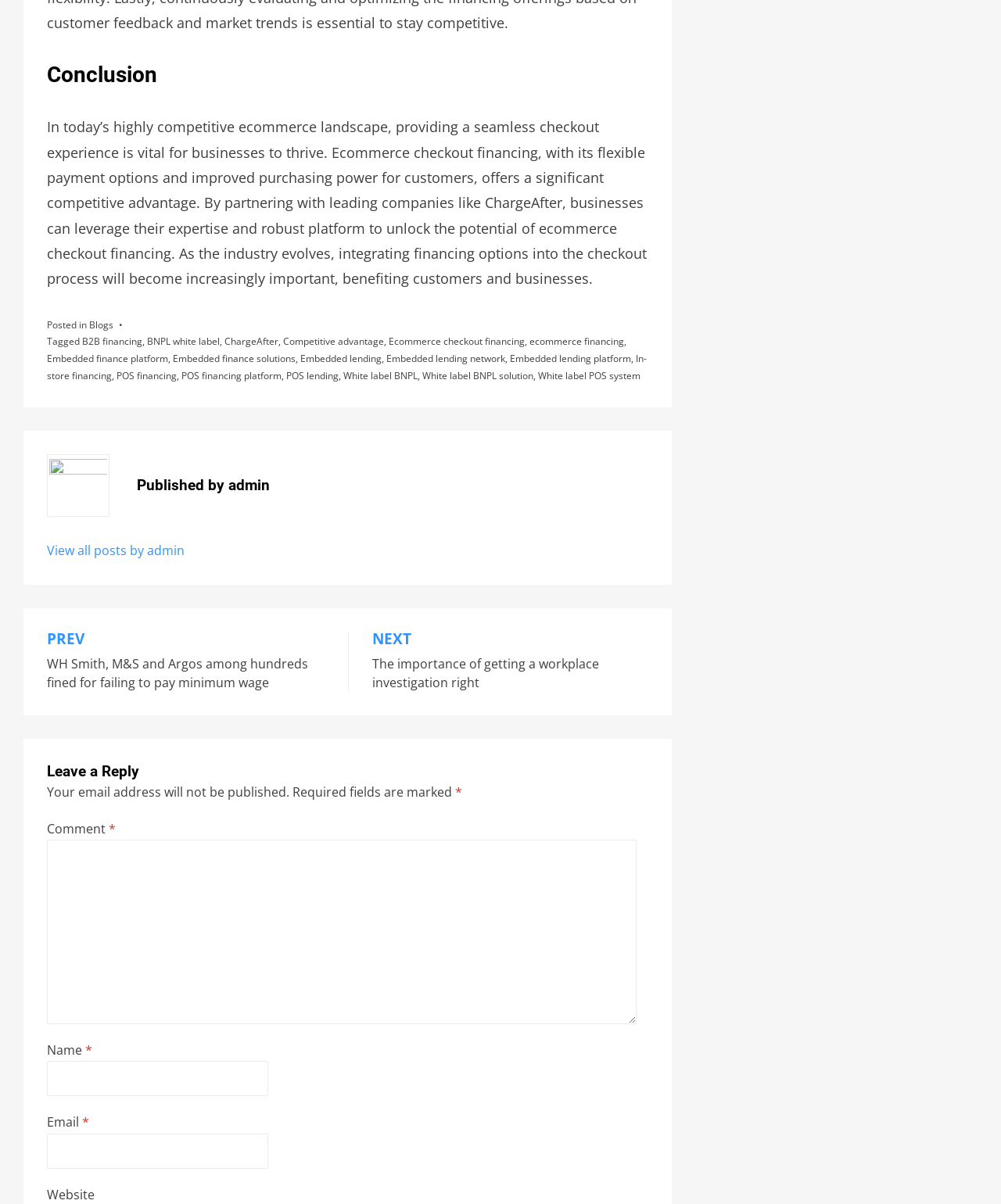Locate the bounding box of the user interface element based on this description: "Competitive advantage".

[0.283, 0.278, 0.384, 0.289]